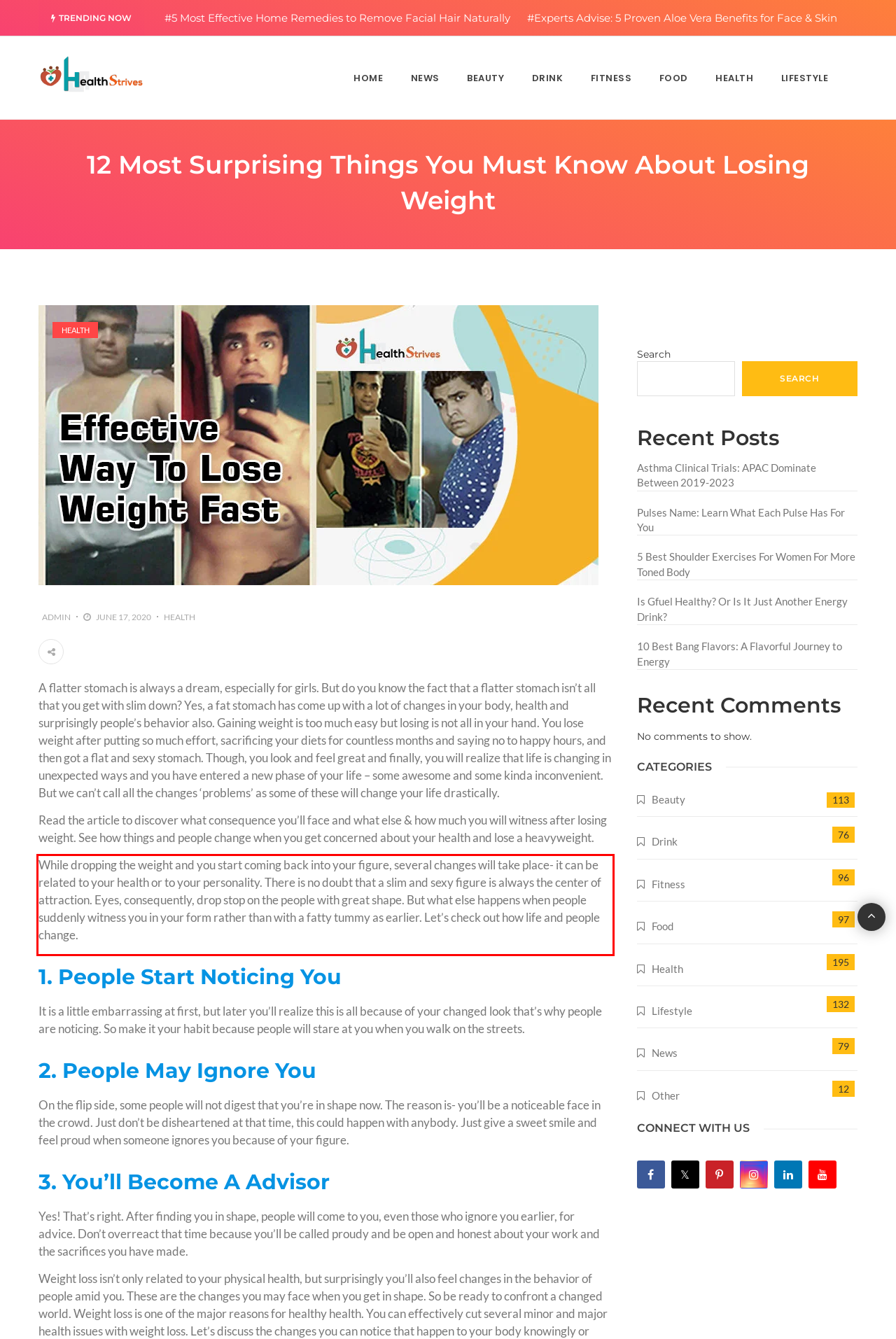There is a screenshot of a webpage with a red bounding box around a UI element. Please use OCR to extract the text within the red bounding box.

While dropping the weight and you start coming back into your figure, several changes will take place- it can be related to your health or to your personality. There is no doubt that a slim and sexy figure is always the center of attraction. Eyes, consequently, drop stop on the people with great shape. But what else happens when people suddenly witness you in your form rather than with a fatty tummy as earlier. Let’s check out how life and people change.